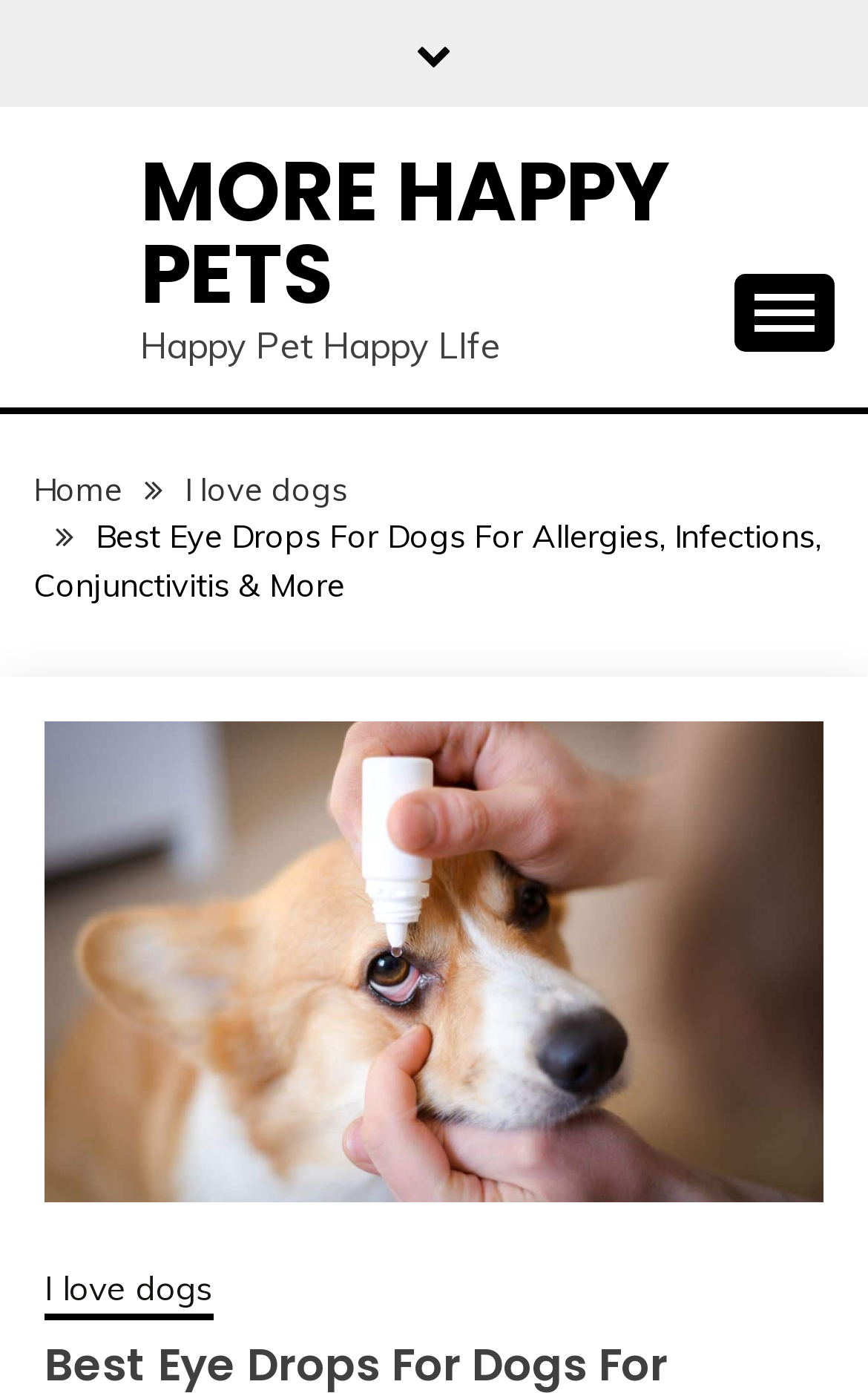What is the current page about?
Refer to the image and offer an in-depth and detailed answer to the question.

The current page is about 'Best Eye Drops For Dogs For Allergies, Infections, Conjunctivitis & More' as indicated by the link element with the same text, which is likely to be the title of the current page.